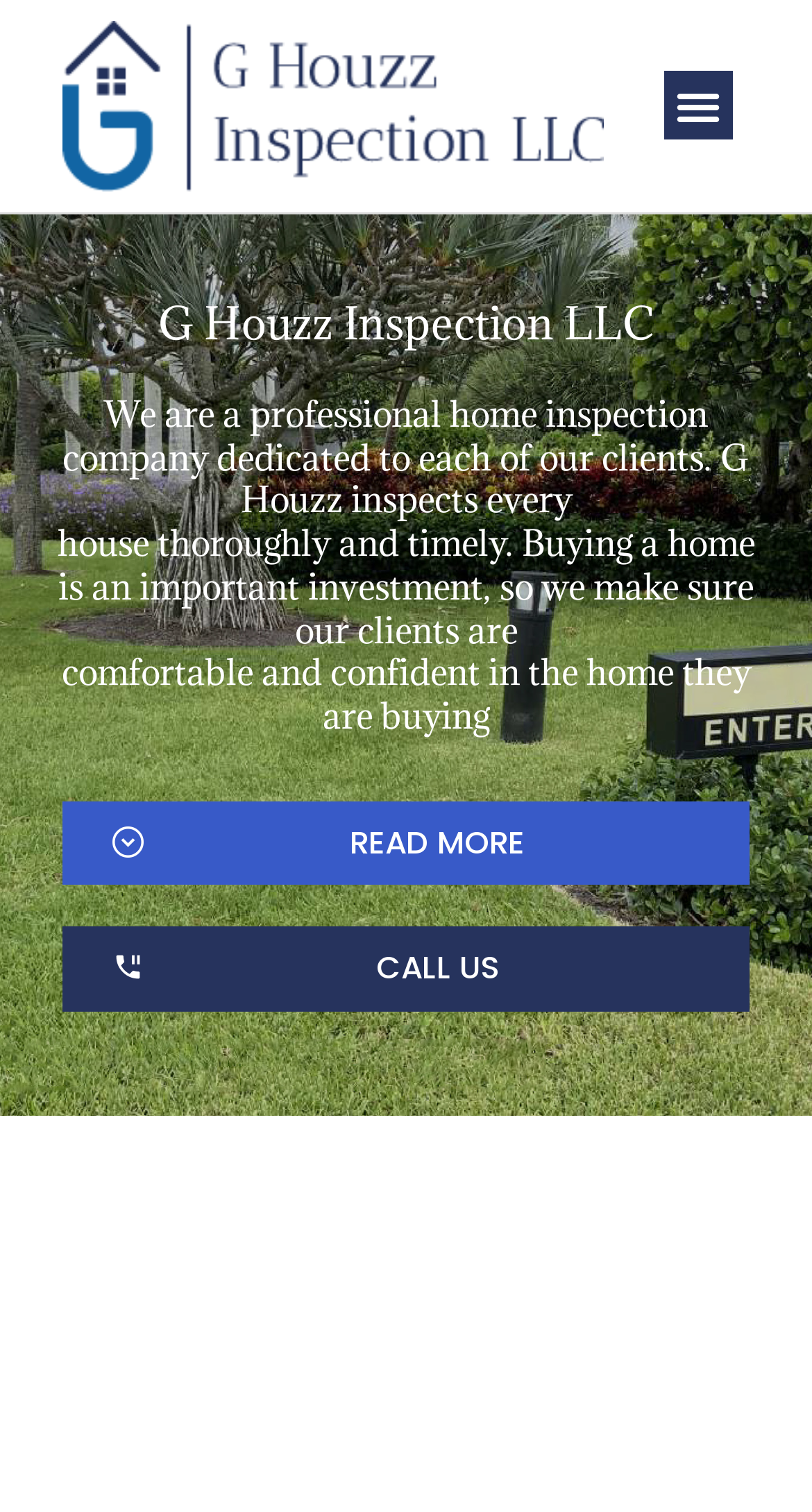Identify the bounding box of the HTML element described as: "CALL US".

[0.077, 0.613, 0.923, 0.669]